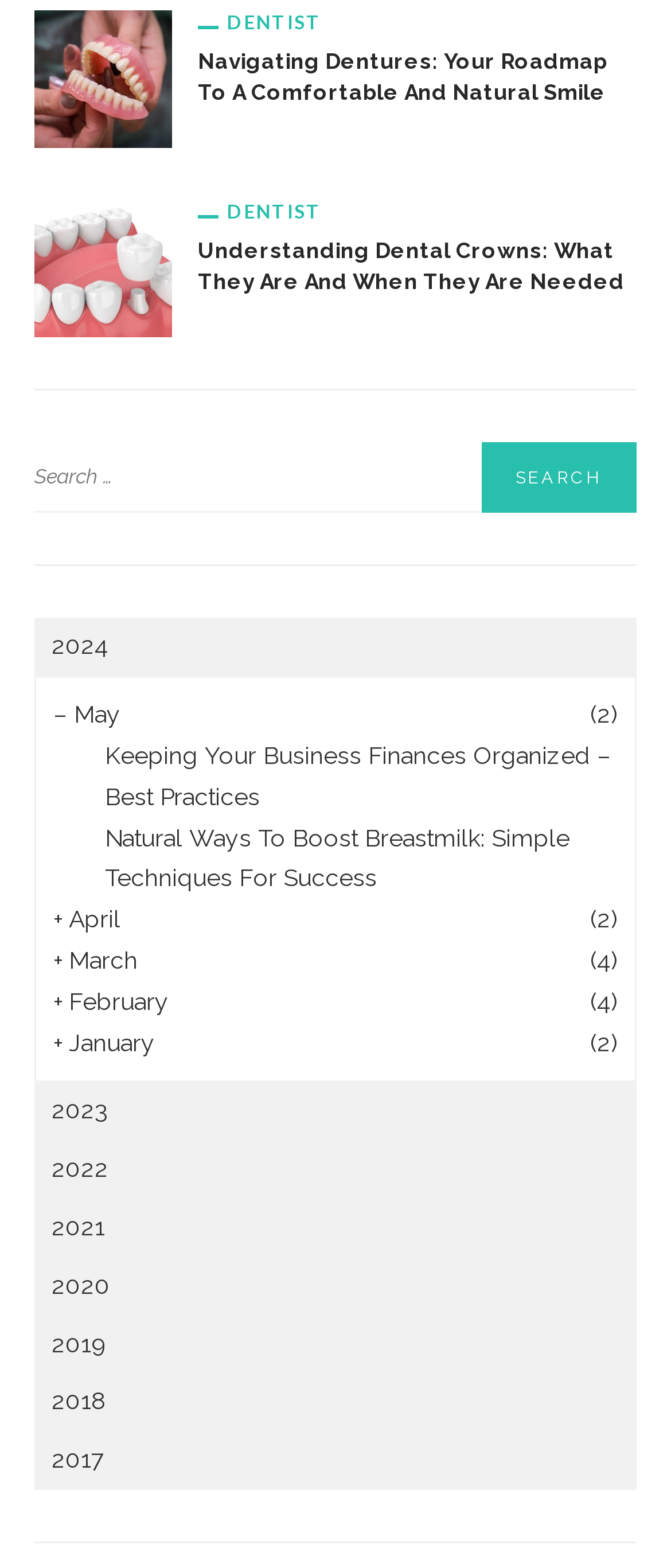From the screenshot, find the bounding box of the UI element matching this description: "+ March (4)". Supply the bounding box coordinates in the form [left, top, right, bottom], each a float between 0 and 1.

[0.079, 0.6, 0.921, 0.626]